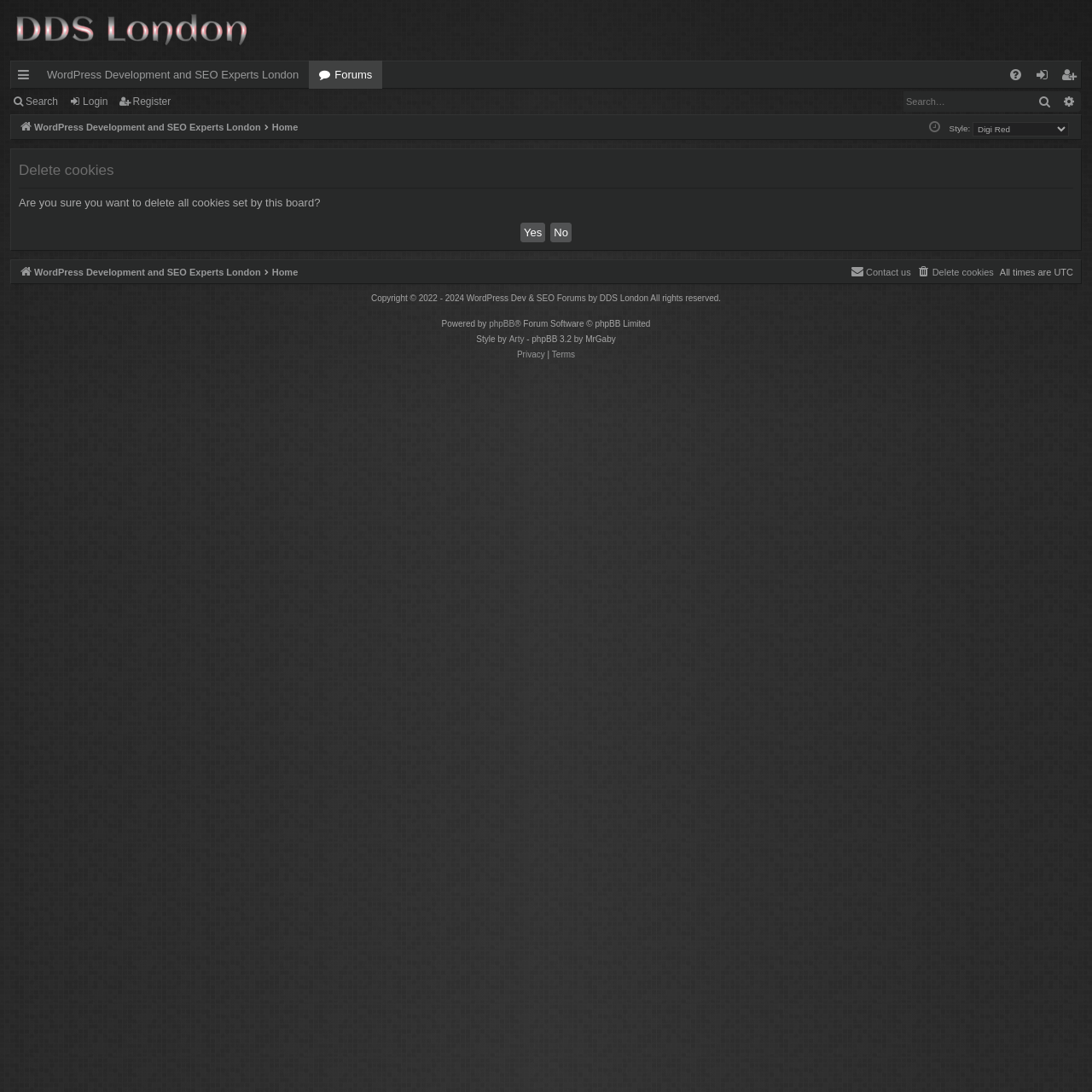Could you highlight the region that needs to be clicked to execute the instruction: "Search this site"?

None